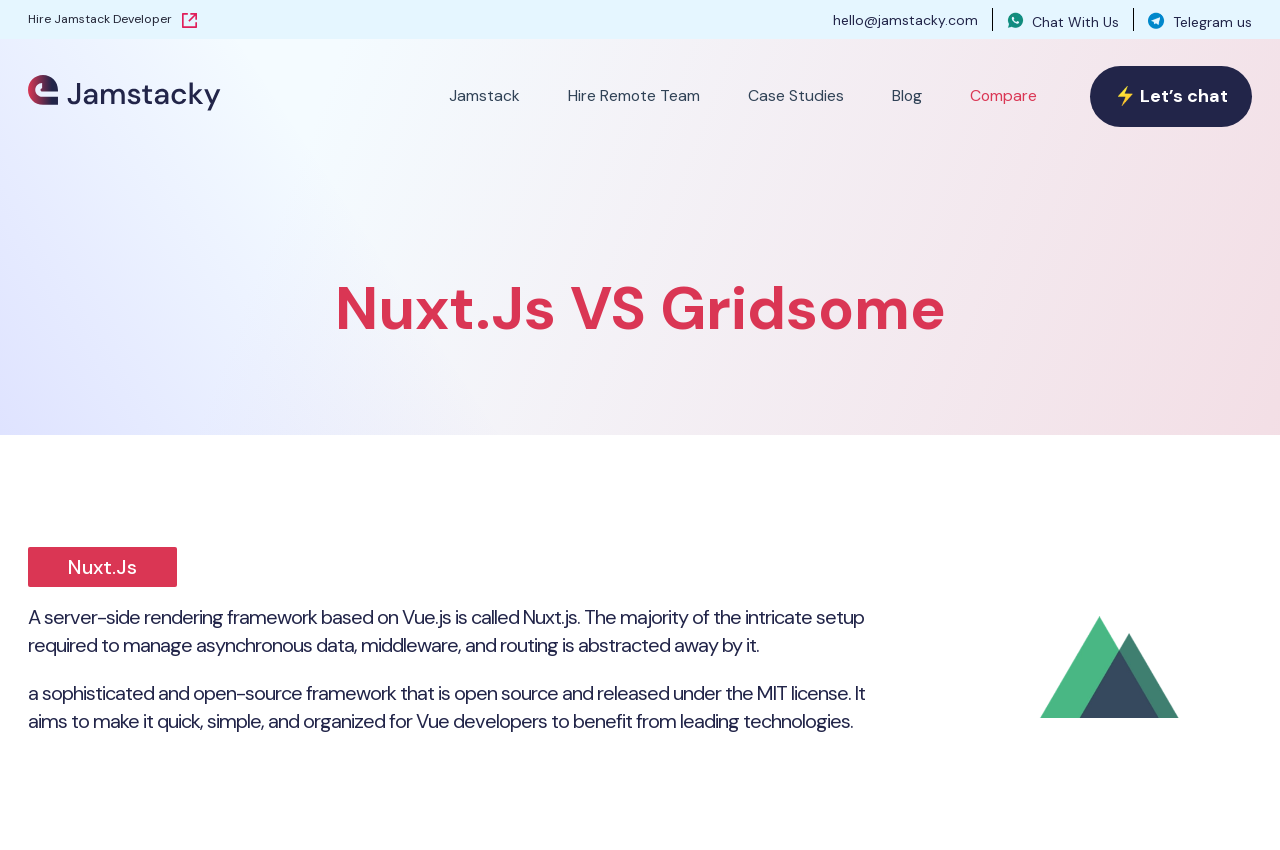Based on the element description "Accept All", predict the bounding box coordinates of the UI element.

None